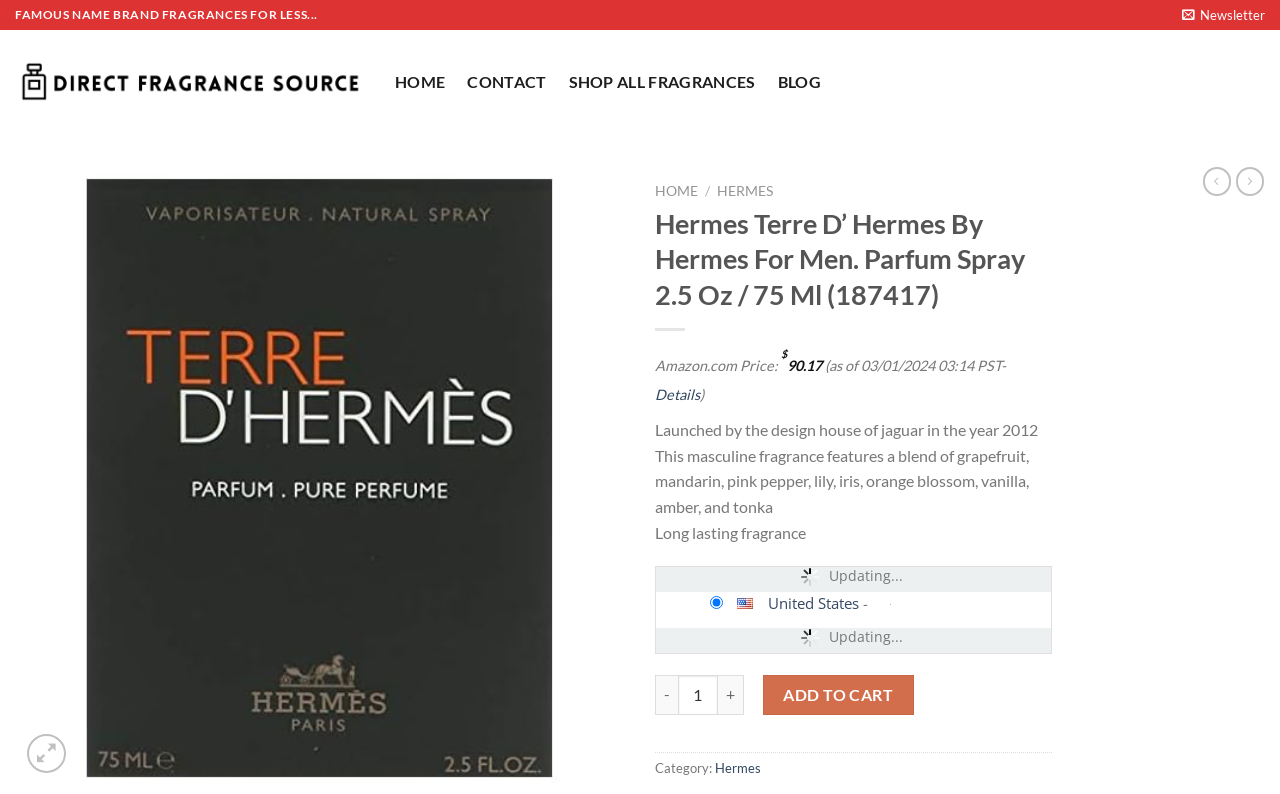Determine the bounding box coordinates for the clickable element to execute this instruction: "Click on the 'ADD TO CART' button". Provide the coordinates as four float numbers between 0 and 1, i.e., [left, top, right, bottom].

[0.596, 0.85, 0.714, 0.901]